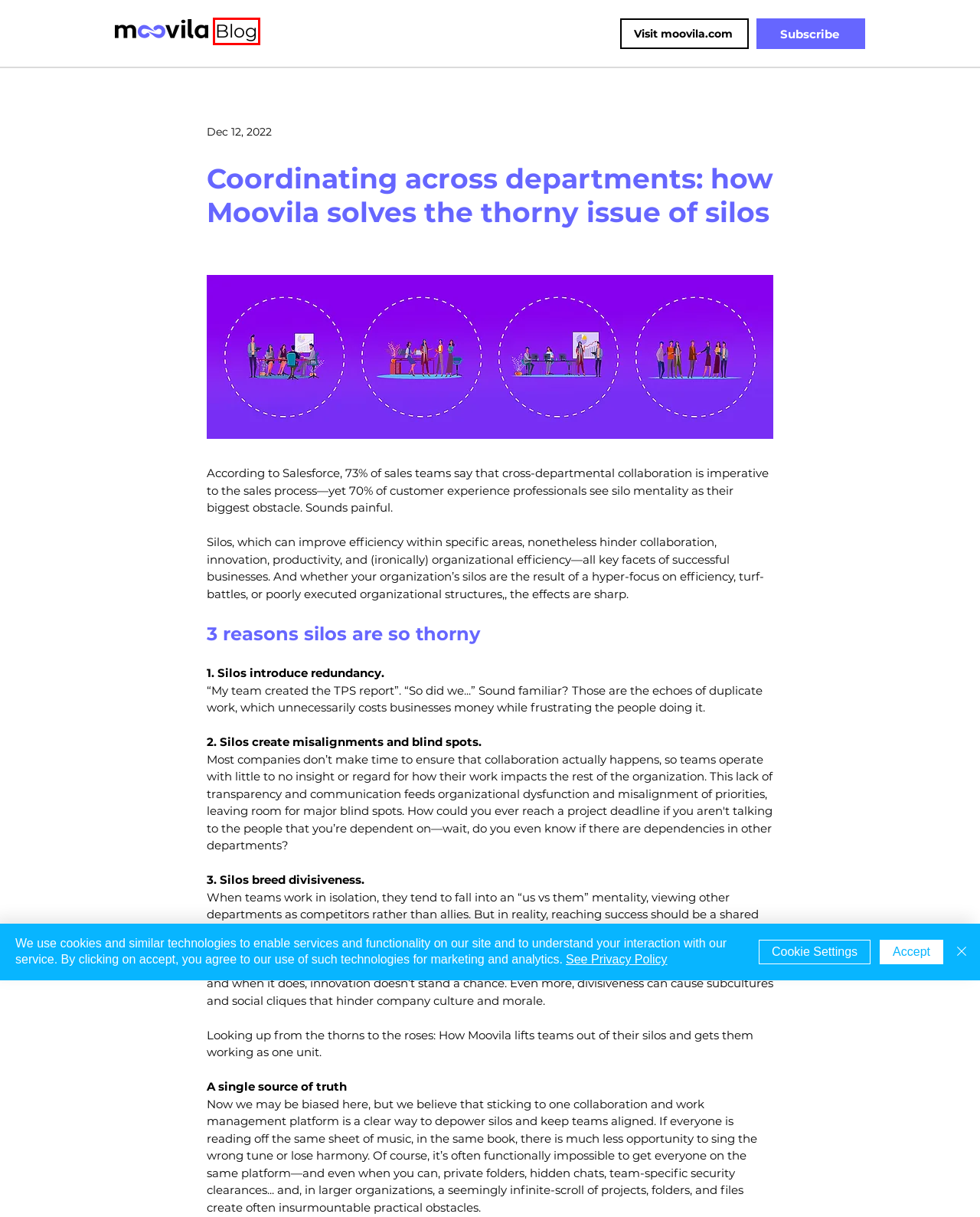Evaluate the webpage screenshot and identify the element within the red bounding box. Select the webpage description that best fits the new webpage after clicking the highlighted element. Here are the candidates:
A. Moovila Blog
B. Moovila | Website Privacy Policy
C. Work Management
D. Agile vs Waterfall: which project management methodology is better for your MSP?
E. Project Management
F. Moovila | The World’s Most Advanced AI-Driven Project Automation
G. Automate projects for better productivity
H. Go from MSP Technician to Project Manager

A